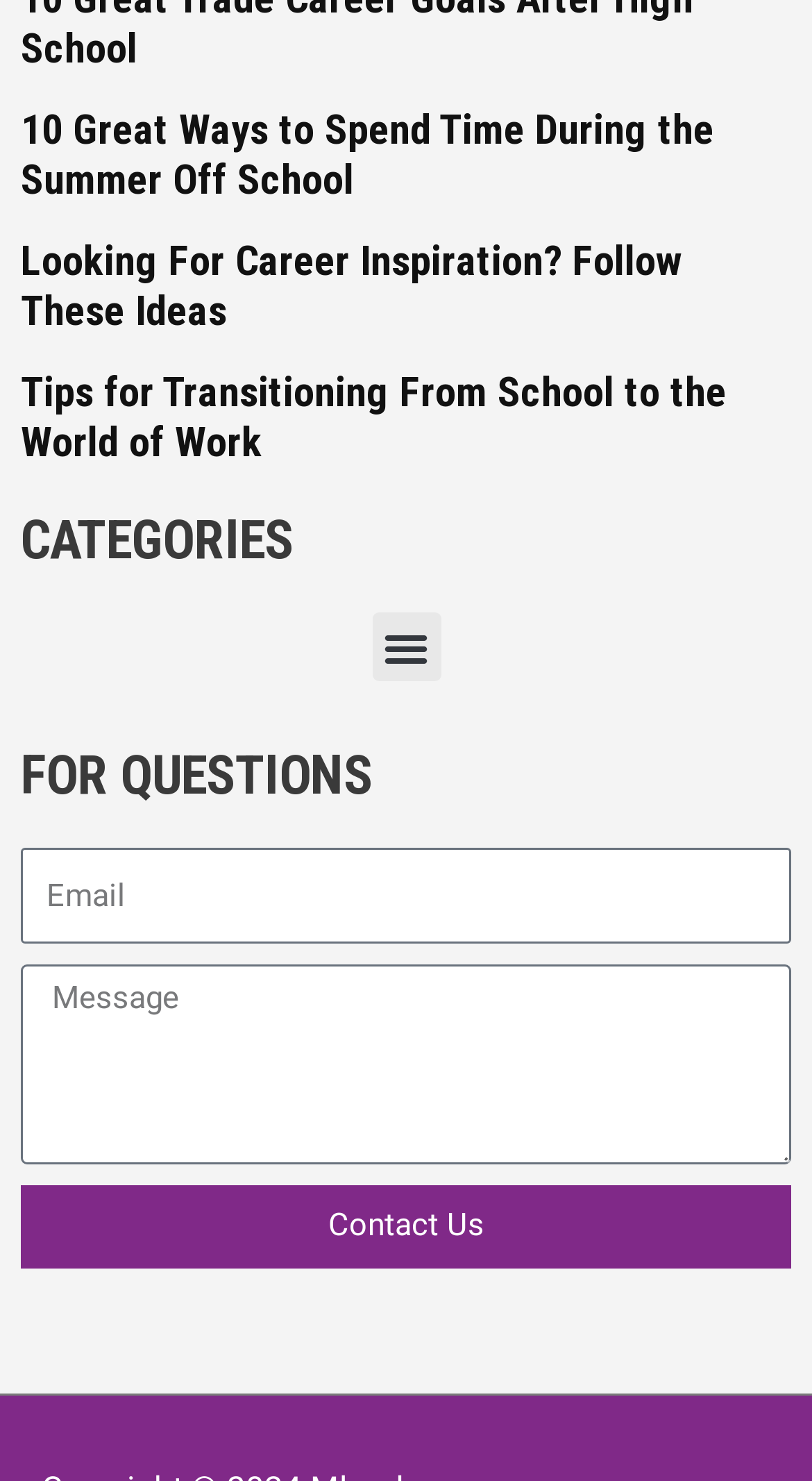Locate the UI element described by parent_node: Email name="form_fields[email]" placeholder="Email" in the provided webpage screenshot. Return the bounding box coordinates in the format (top-left x, top-left y, bottom-right x, bottom-right y), ensuring all values are between 0 and 1.

[0.026, 0.573, 0.974, 0.637]